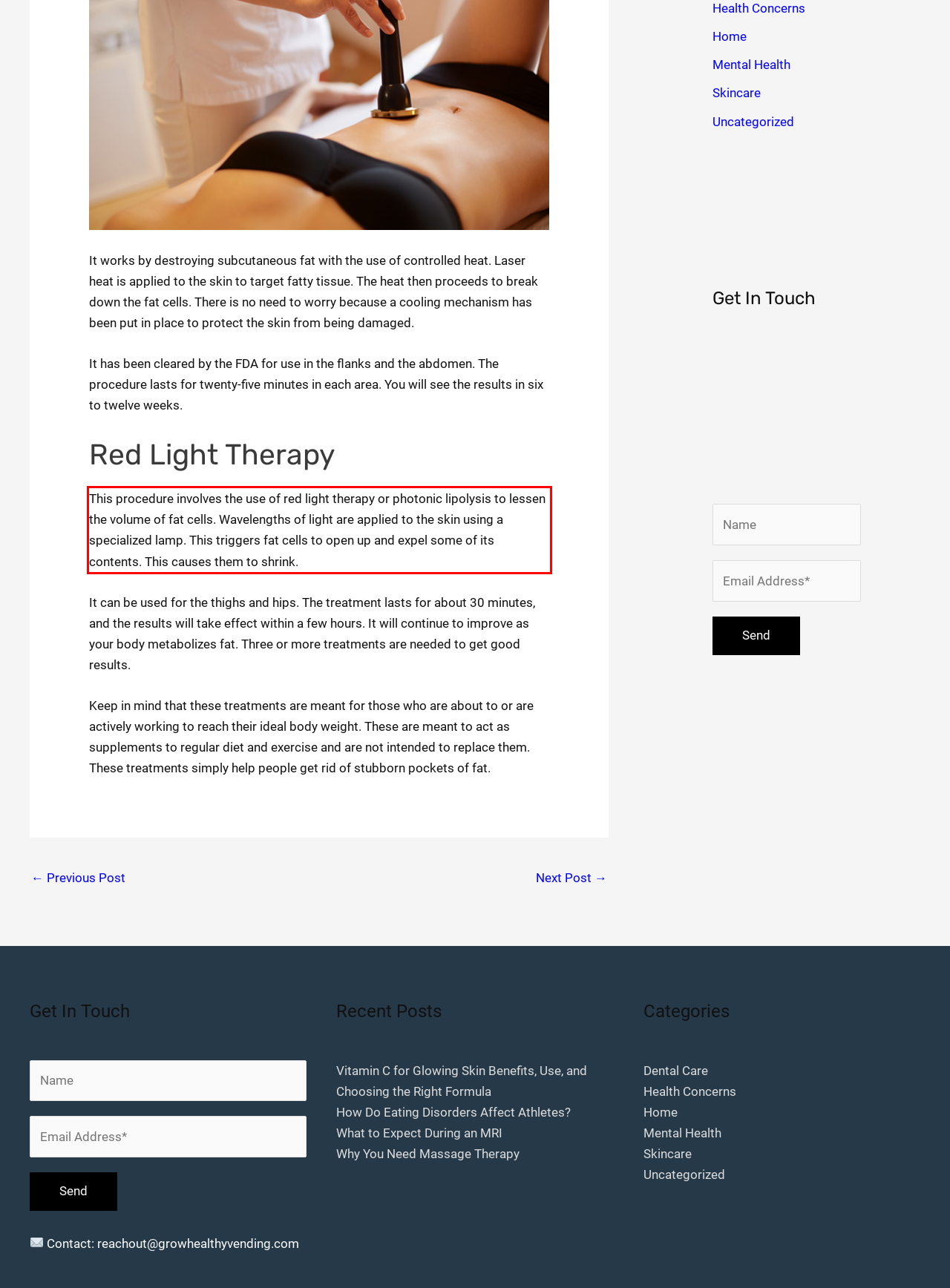Perform OCR on the text inside the red-bordered box in the provided screenshot and output the content.

This procedure involves the use of red light therapy or photonic lipolysis to lessen the volume of fat cells. Wavelengths of light are applied to the skin using a specialized lamp. This triggers fat cells to open up and expel some of its contents. This causes them to shrink.